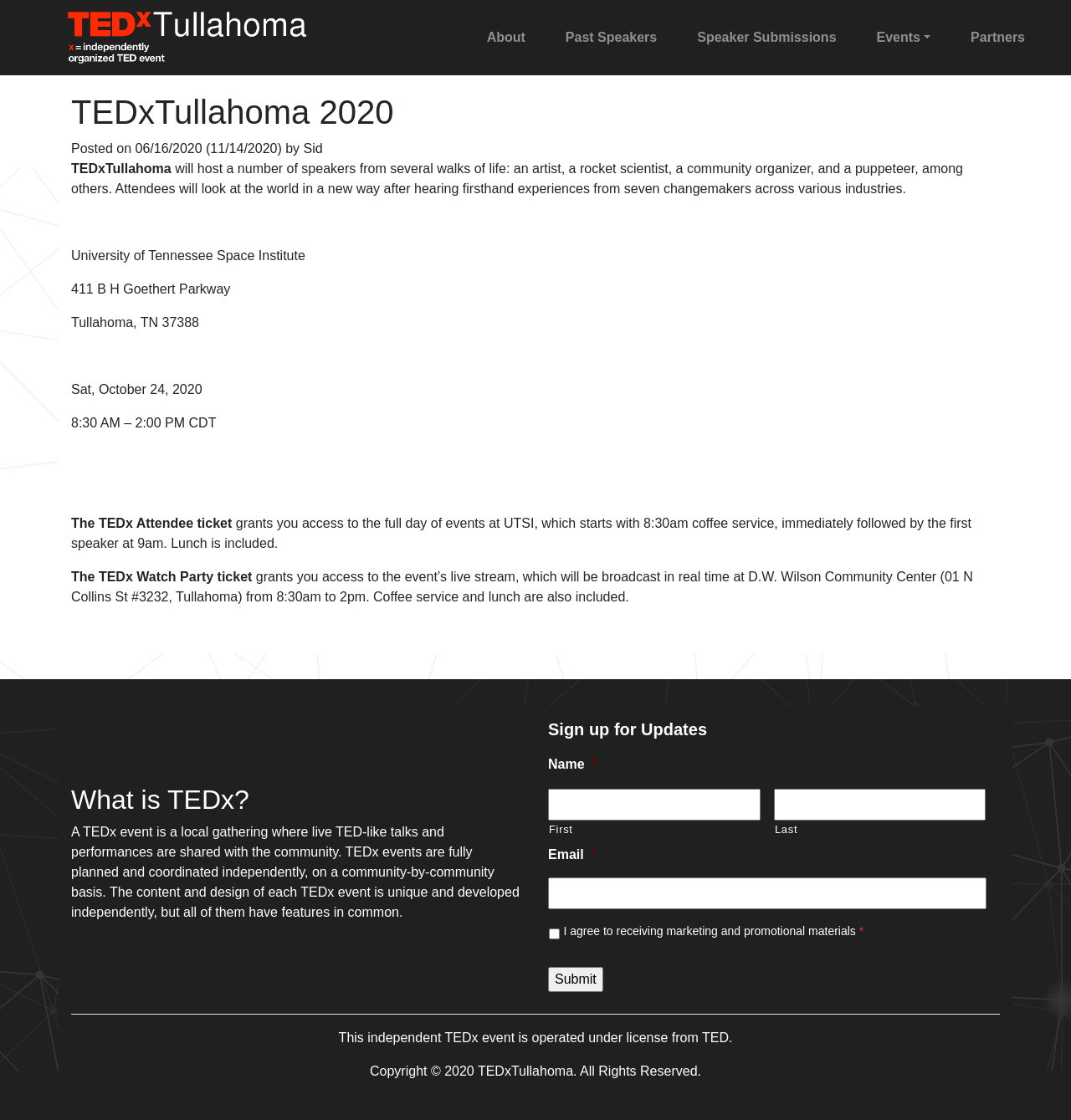Determine the bounding box coordinates of the section I need to click to execute the following instruction: "Click the 'Past Speakers' link". Provide the coordinates as four float numbers between 0 and 1, i.e., [left, top, right, bottom].

[0.522, 0.021, 0.62, 0.046]